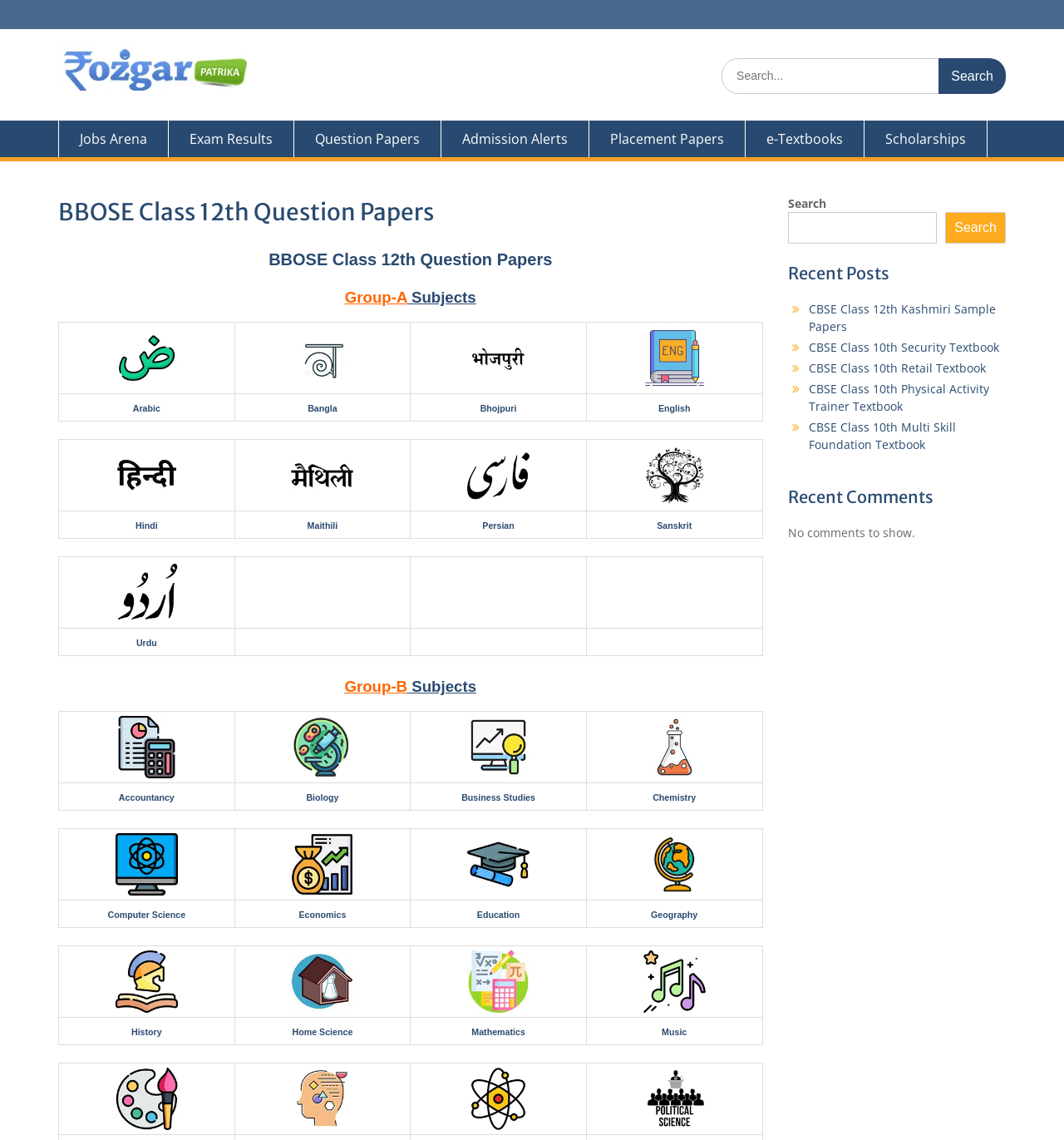What is the purpose of the search box?
Based on the content of the image, thoroughly explain and answer the question.

The search box is located at the top right corner of the webpage, and it allows users to search for specific question papers by typing in keywords. This feature is useful for users who are looking for question papers of a particular subject or language.